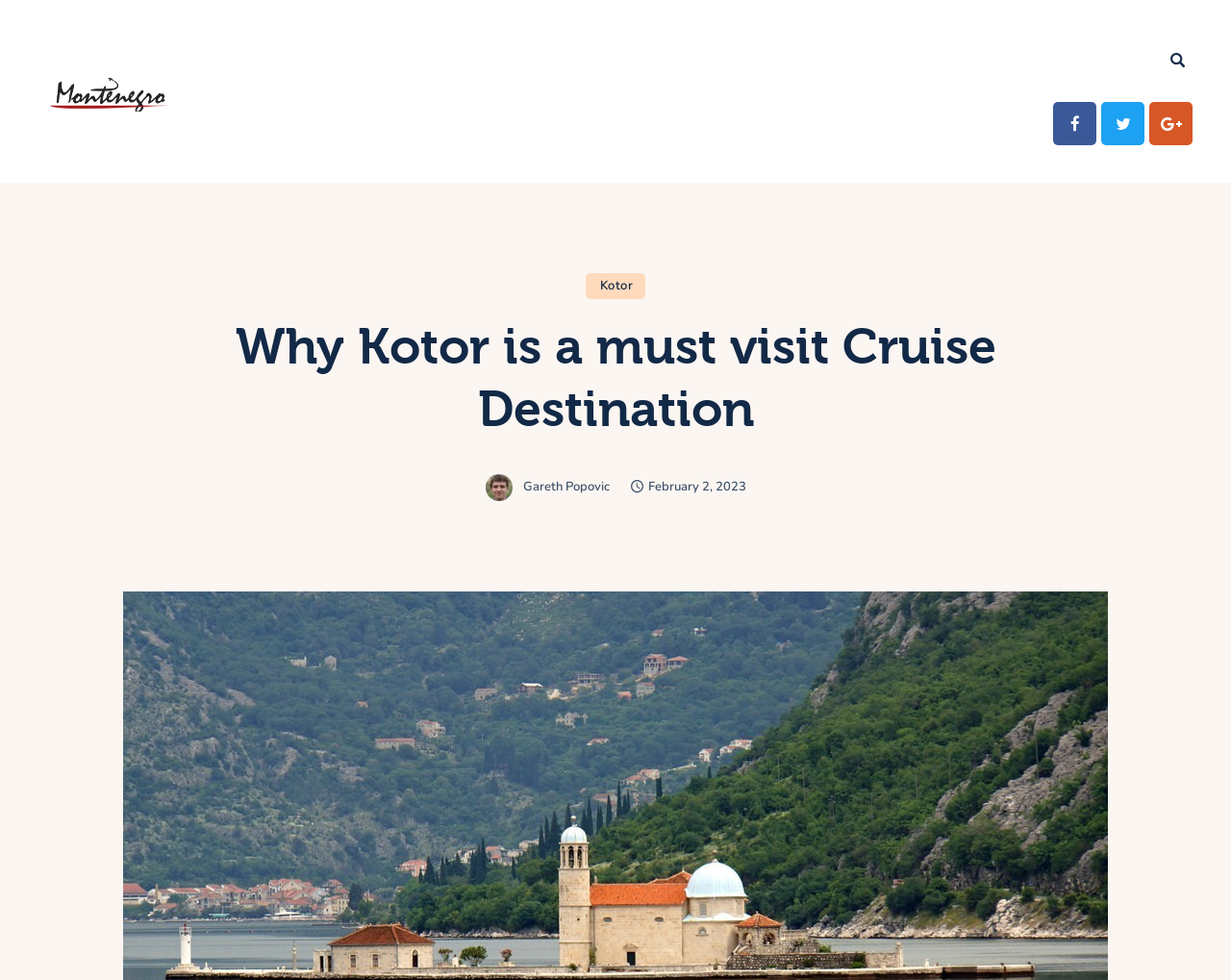How many social media links are there?
Based on the screenshot, provide a one-word or short-phrase response.

3